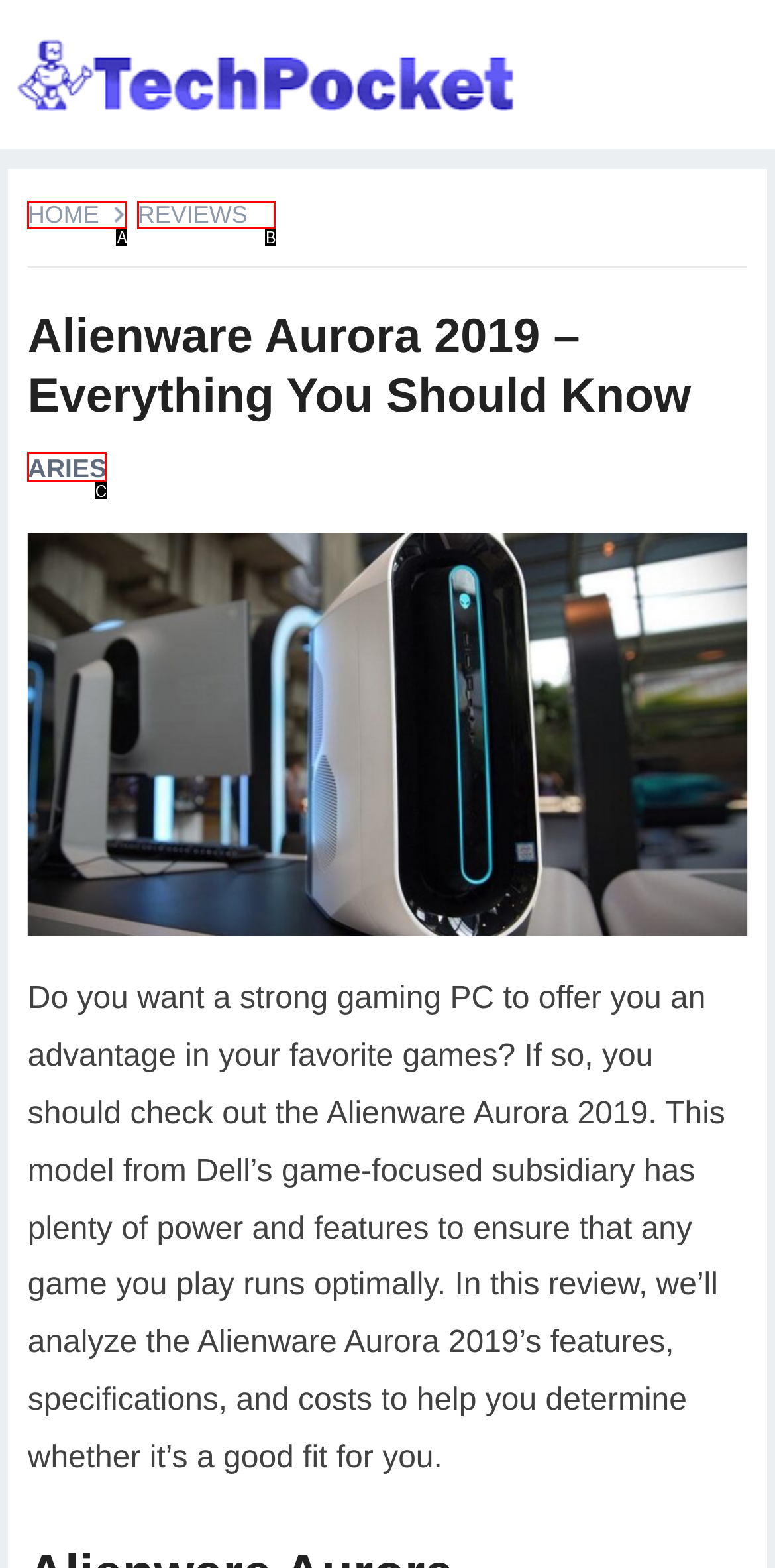Find the HTML element that matches the description provided: Reviews
Answer using the corresponding option letter.

B